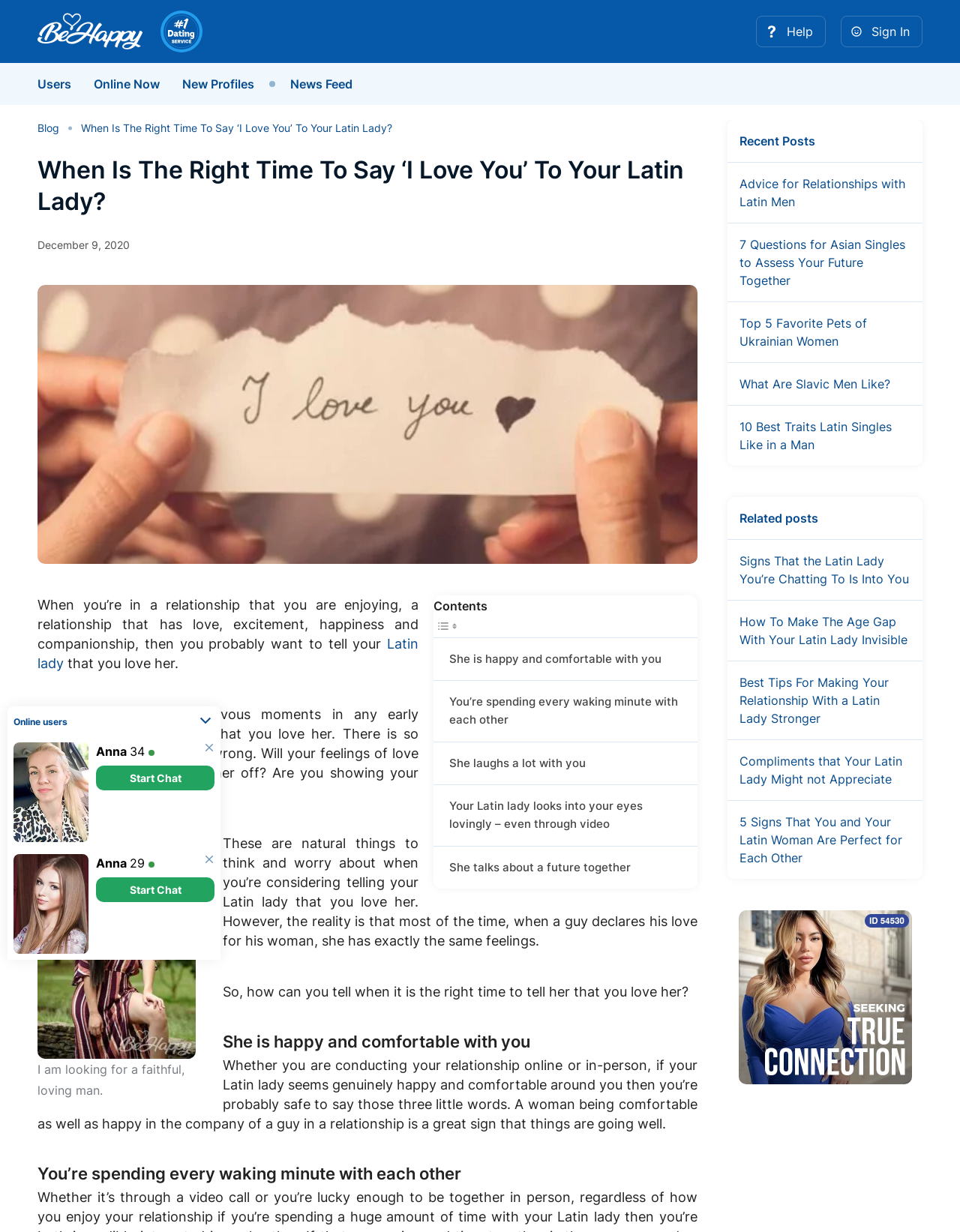Identify and provide the main heading of the webpage.

When Is The Right Time To Say ‘I Love You’ To Your Latin Lady?